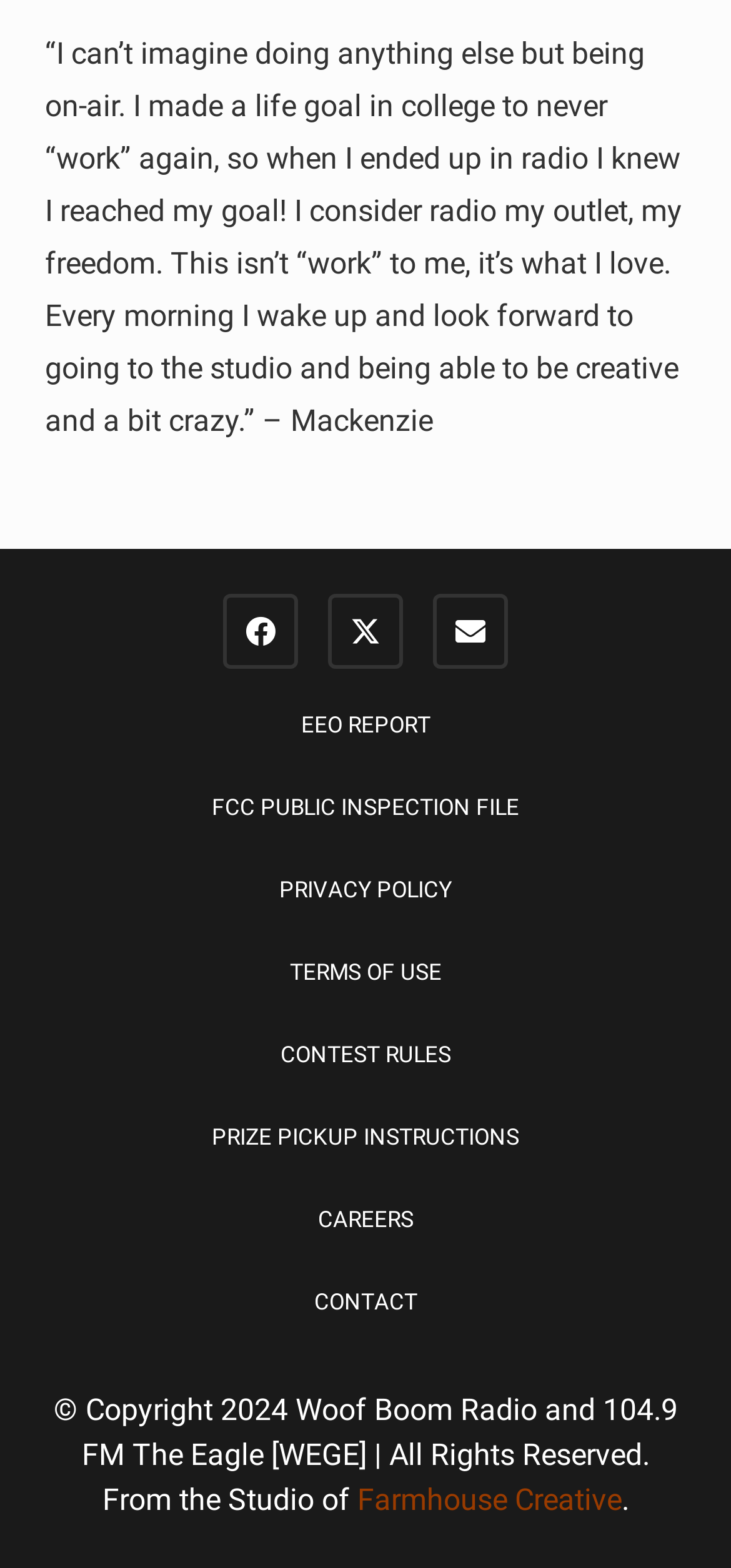Please study the image and answer the question comprehensively:
What is the name of the creative studio?

The name of the creative studio is mentioned at the bottom of the webpage, which is Farmhouse Creative, and it is linked to their website.